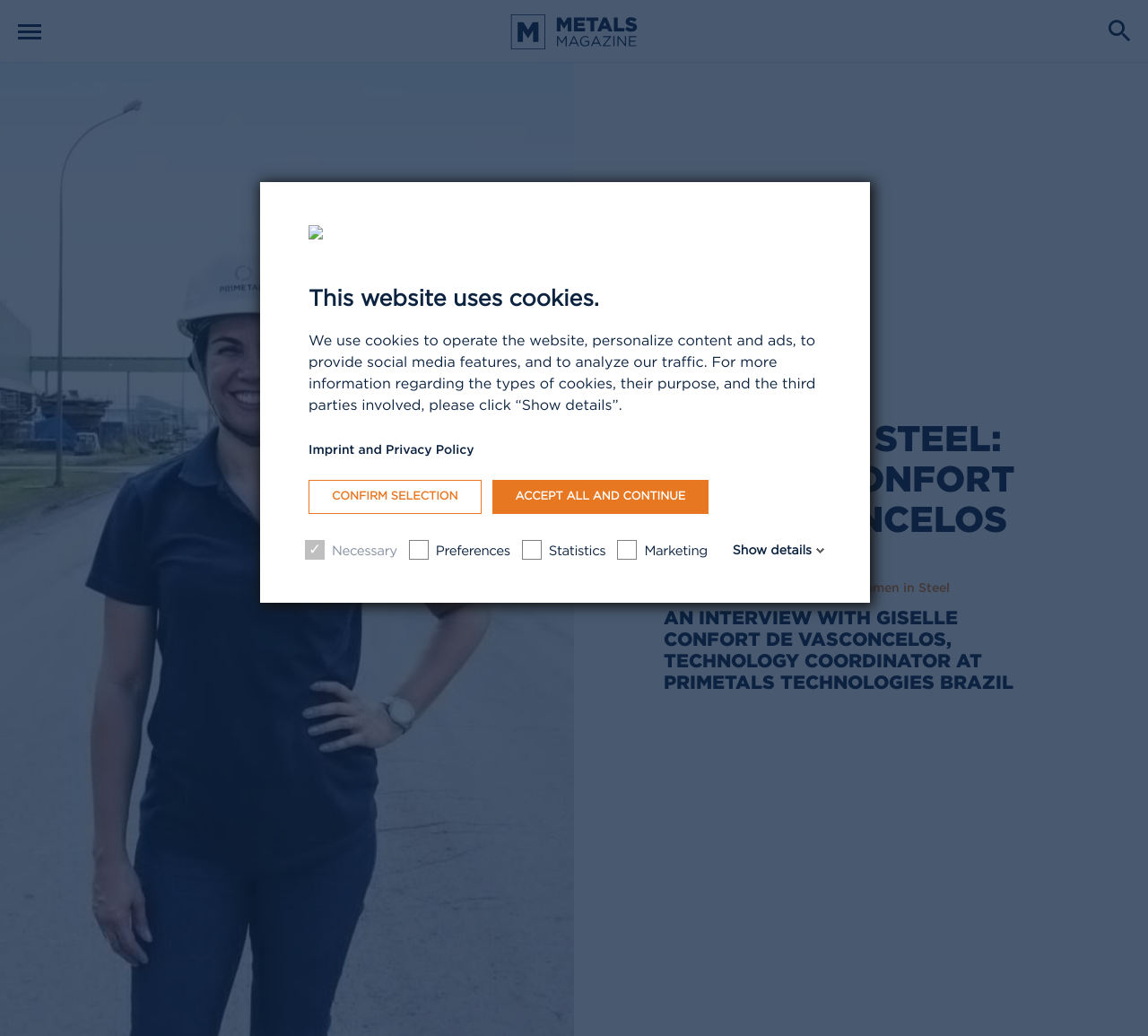Your task is to extract the text of the main heading from the webpage.

WOMEN IN STEEL: GISELLE CONFORT DE VASCONCELOS